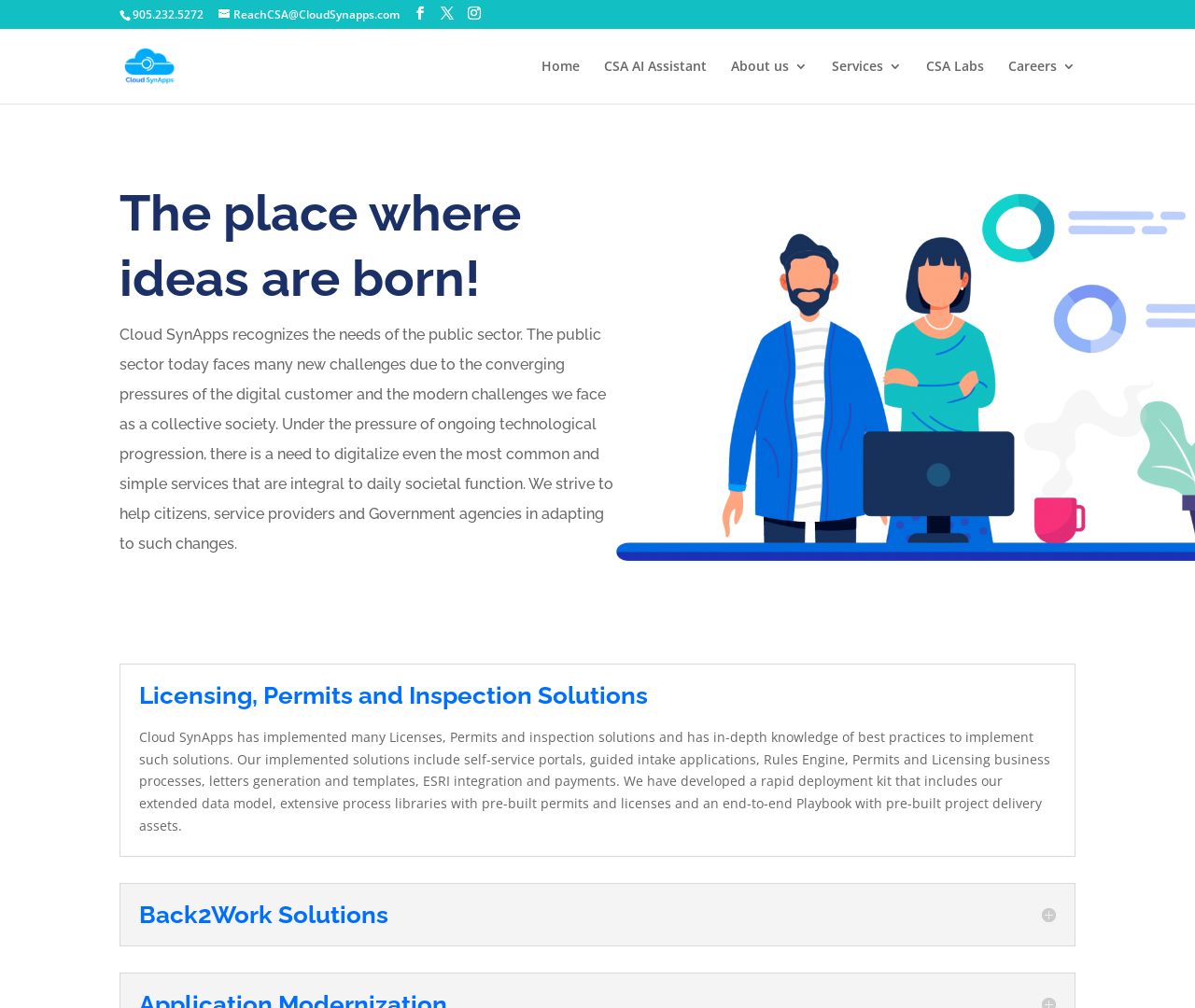What is the company name? Observe the screenshot and provide a one-word or short phrase answer.

CloudSynApps